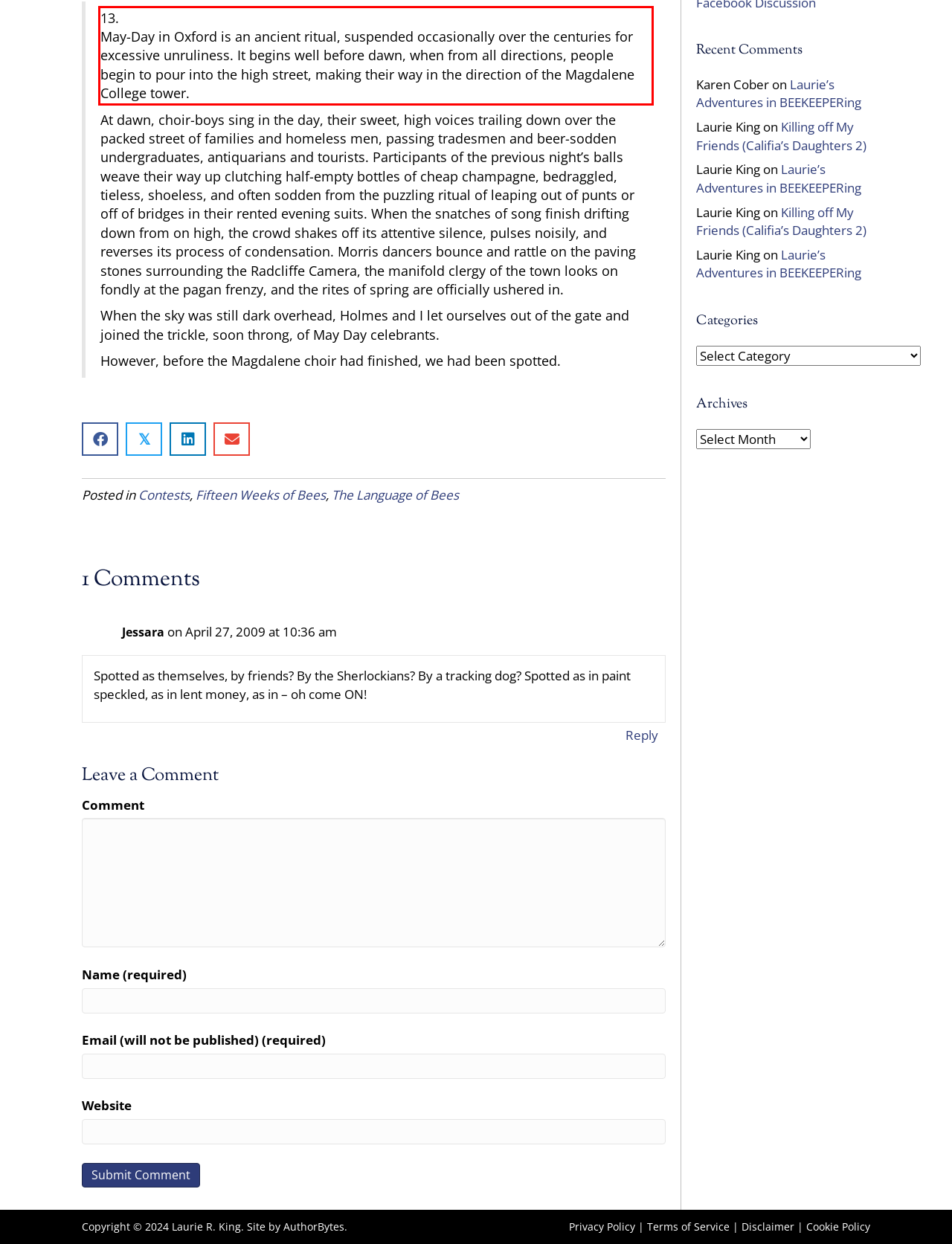Within the screenshot of a webpage, identify the red bounding box and perform OCR to capture the text content it contains.

13. May-Day in Oxford is an ancient ritual, suspended occasionally over the centuries for excessive unruliness. It begins well before dawn, when from all directions, people begin to pour into the high street, making their way in the direction of the Magdalene College tower.